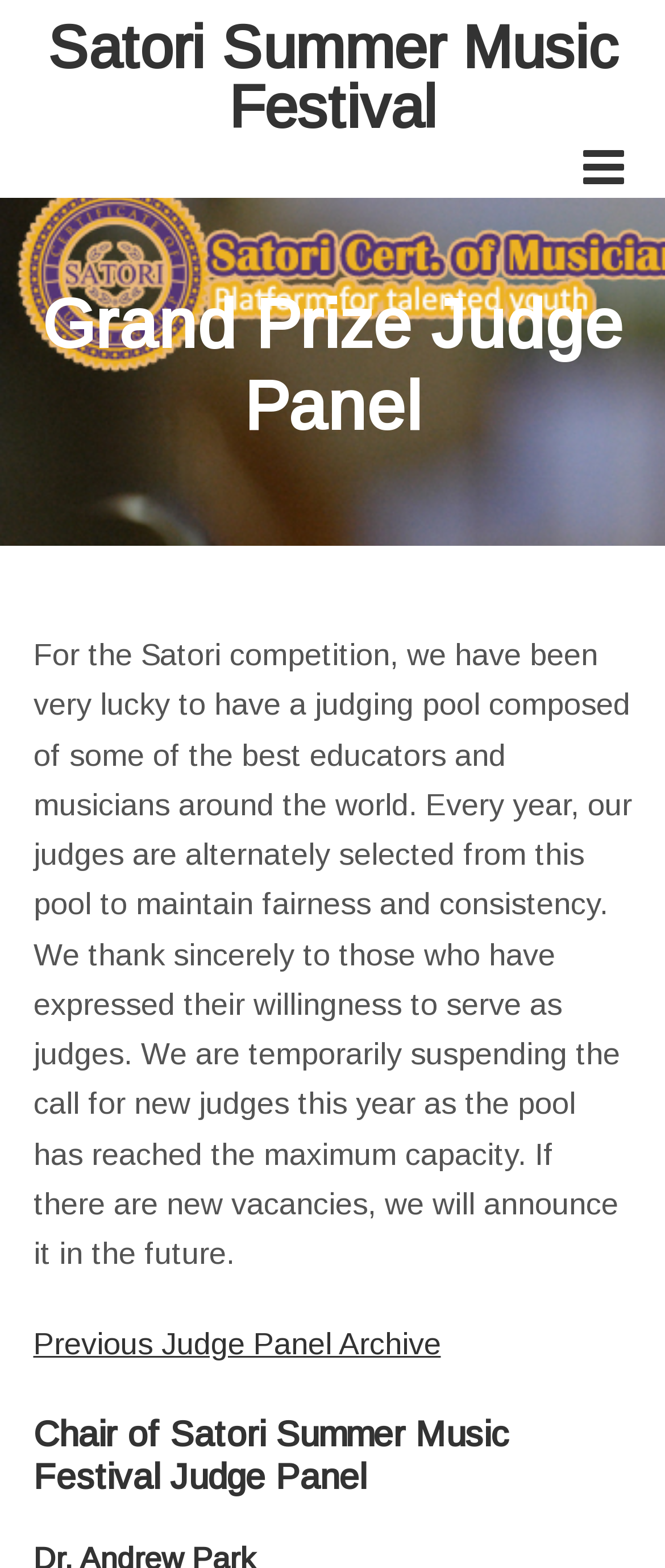What is the purpose of the judges in the Satori competition?
Provide a fully detailed and comprehensive answer to the question.

The purpose of the judges can be inferred from the text in the StaticText element, which mentions that the judges are selected from a pool of educators and musicians to maintain fairness and consistency in the competition.